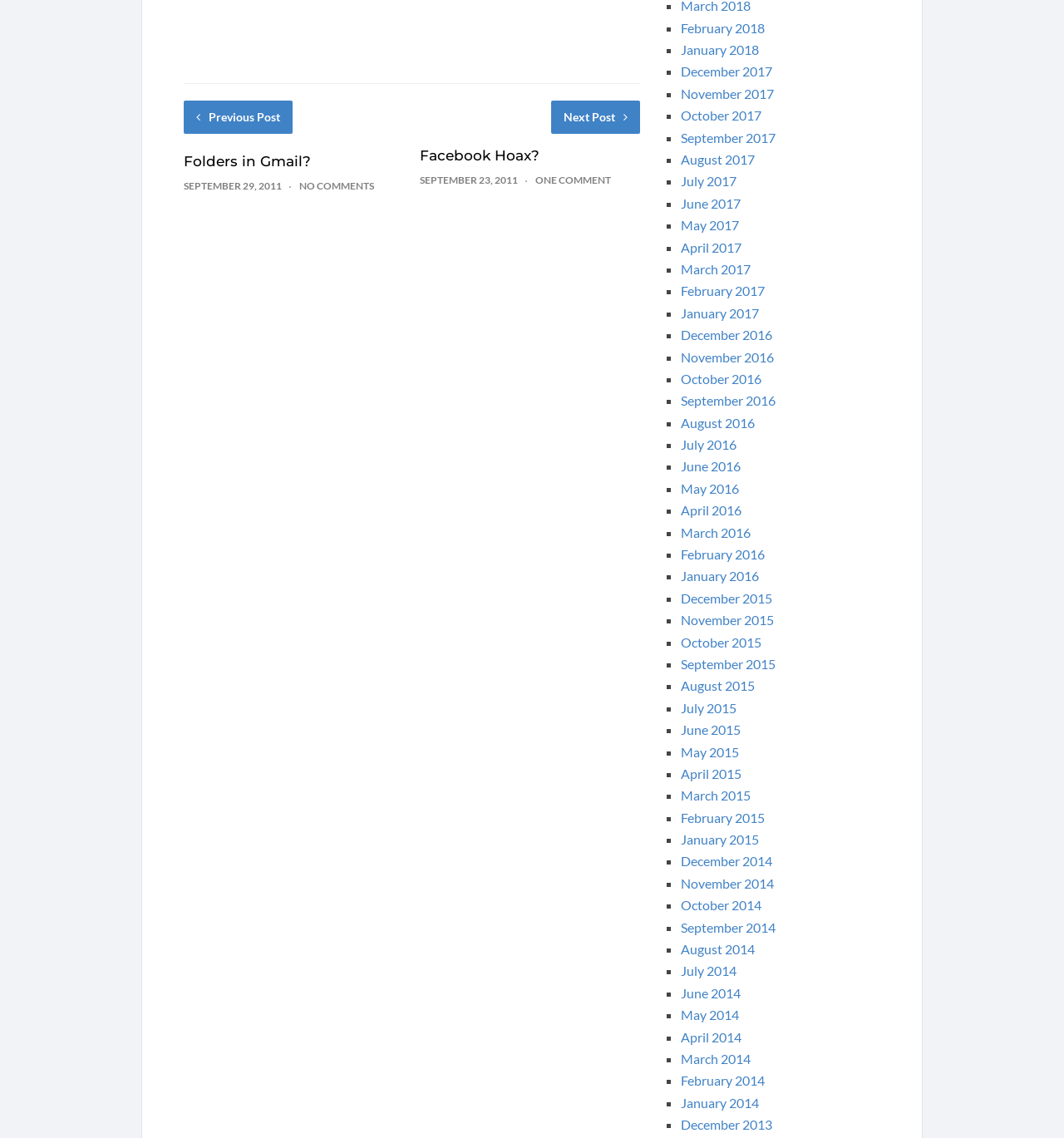Predict the bounding box of the UI element based on this description: "Administrative".

None